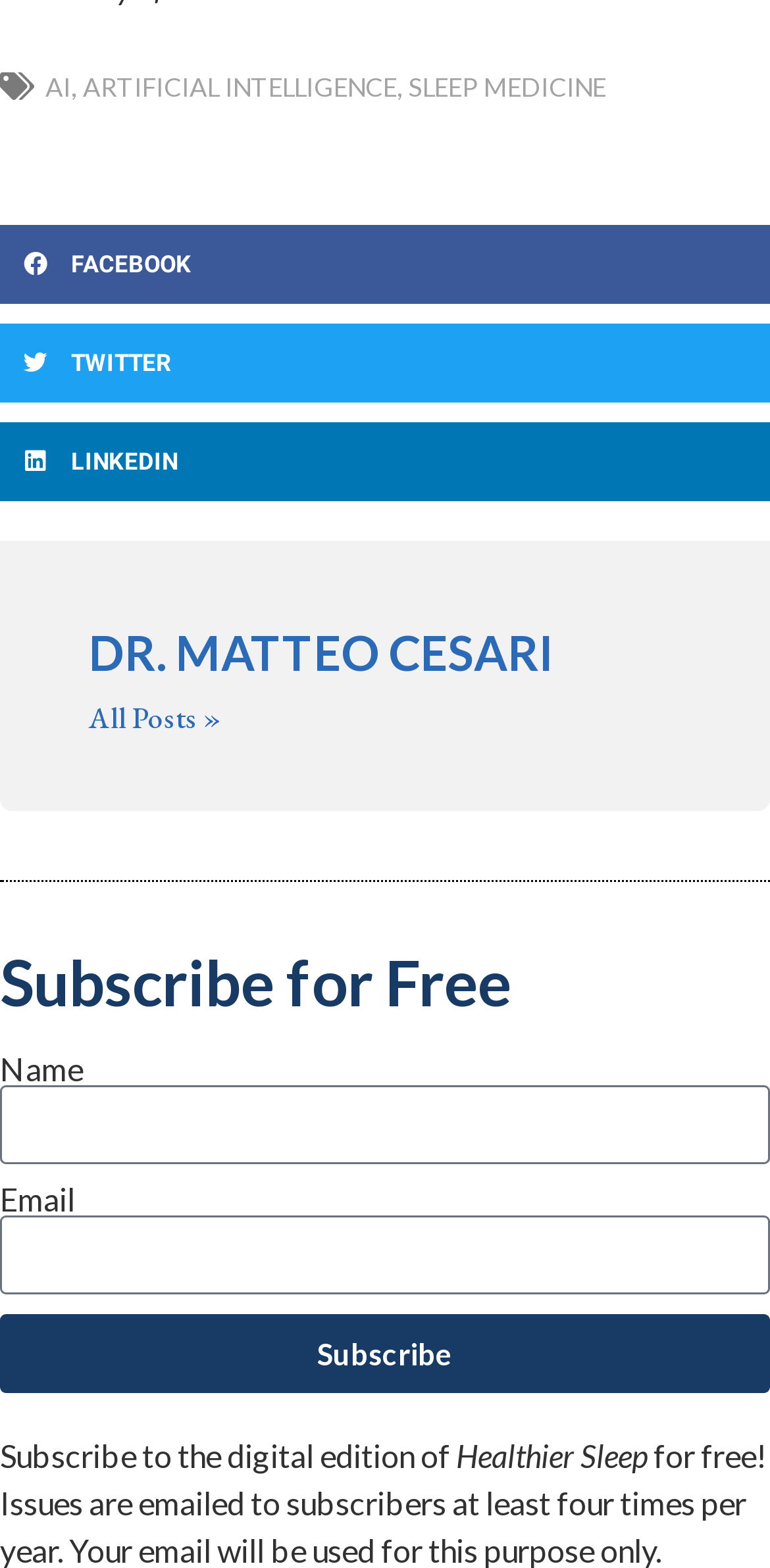What is required to subscribe?
Using the screenshot, give a one-word or short phrase answer.

Name and Email